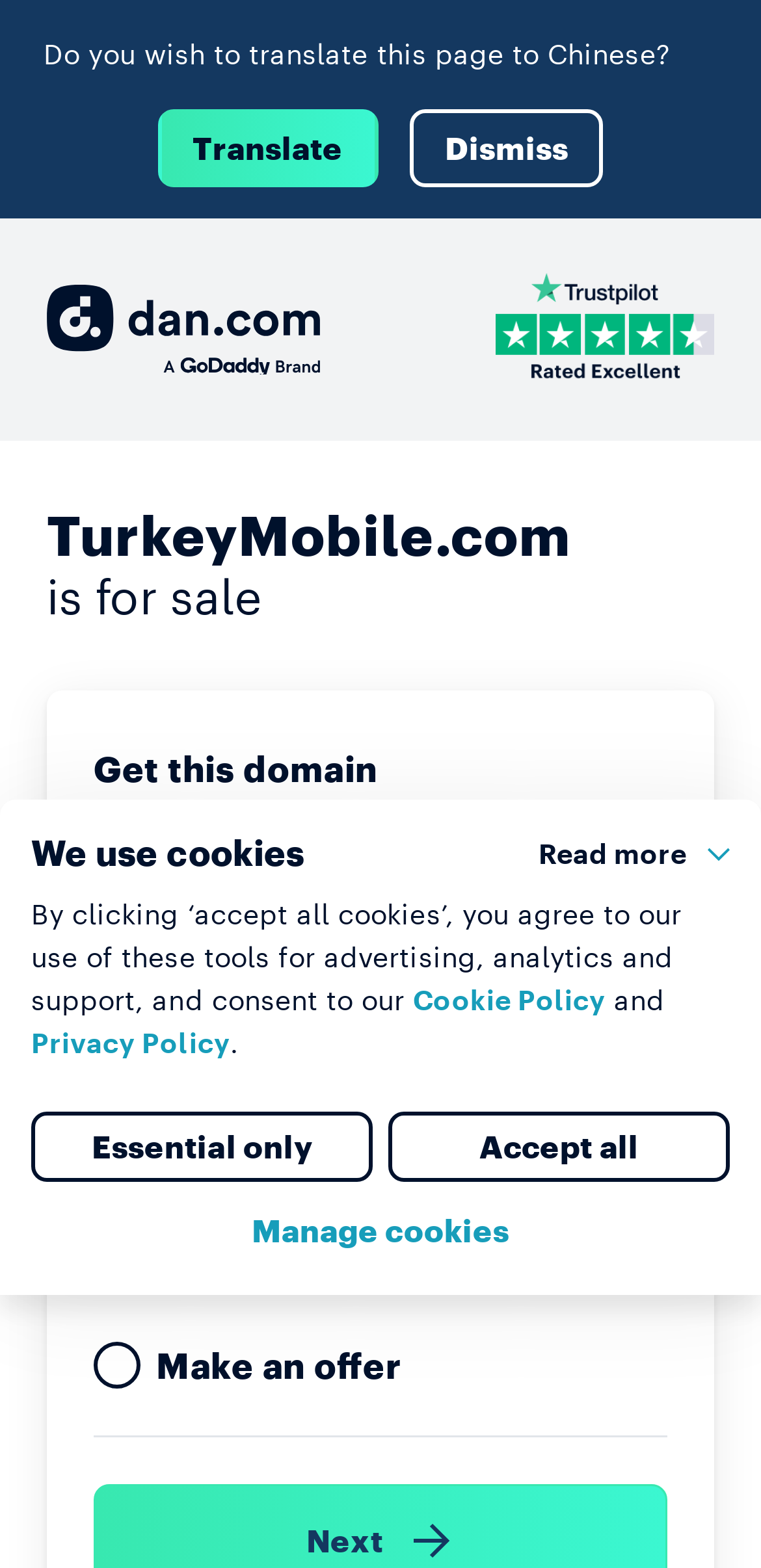Please find the bounding box coordinates of the element that needs to be clicked to perform the following instruction: "View Trustpilot logo". The bounding box coordinates should be four float numbers between 0 and 1, represented as [left, top, right, bottom].

[0.651, 0.174, 0.938, 0.247]